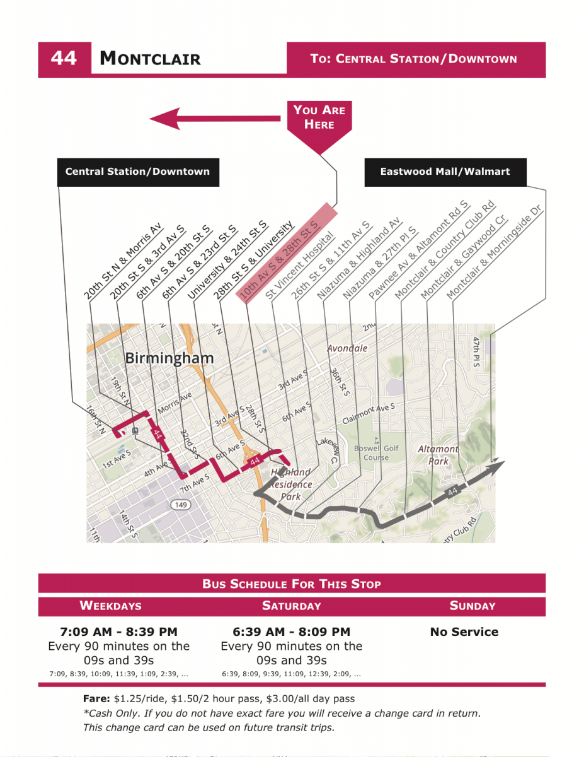What is the purpose of the 'You Are Here' phrase?
From the image, provide a succinct answer in one word or a short phrase.

Indicates current location